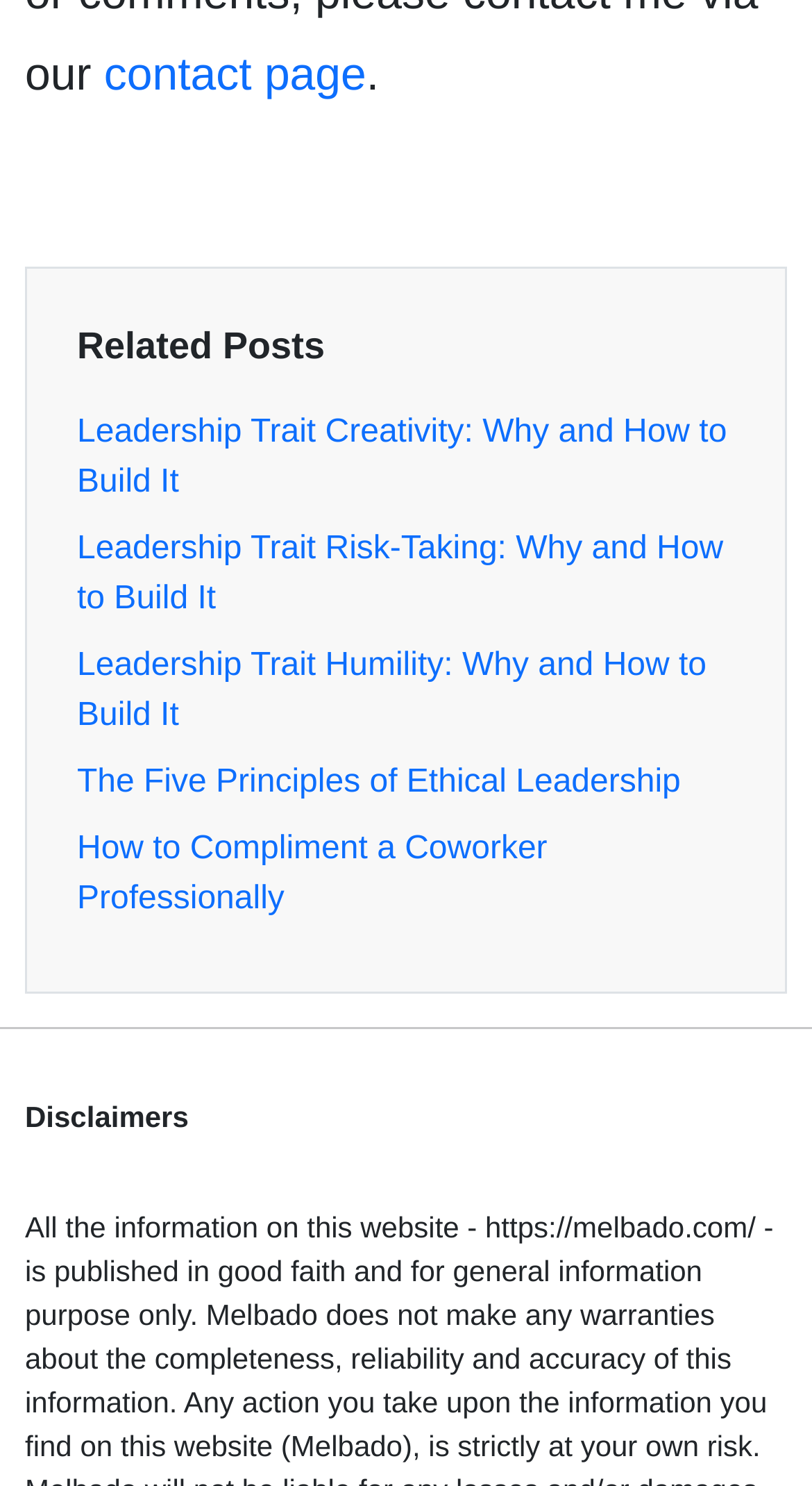What is the purpose of the horizontal separator? Using the information from the screenshot, answer with a single word or phrase.

To separate sections